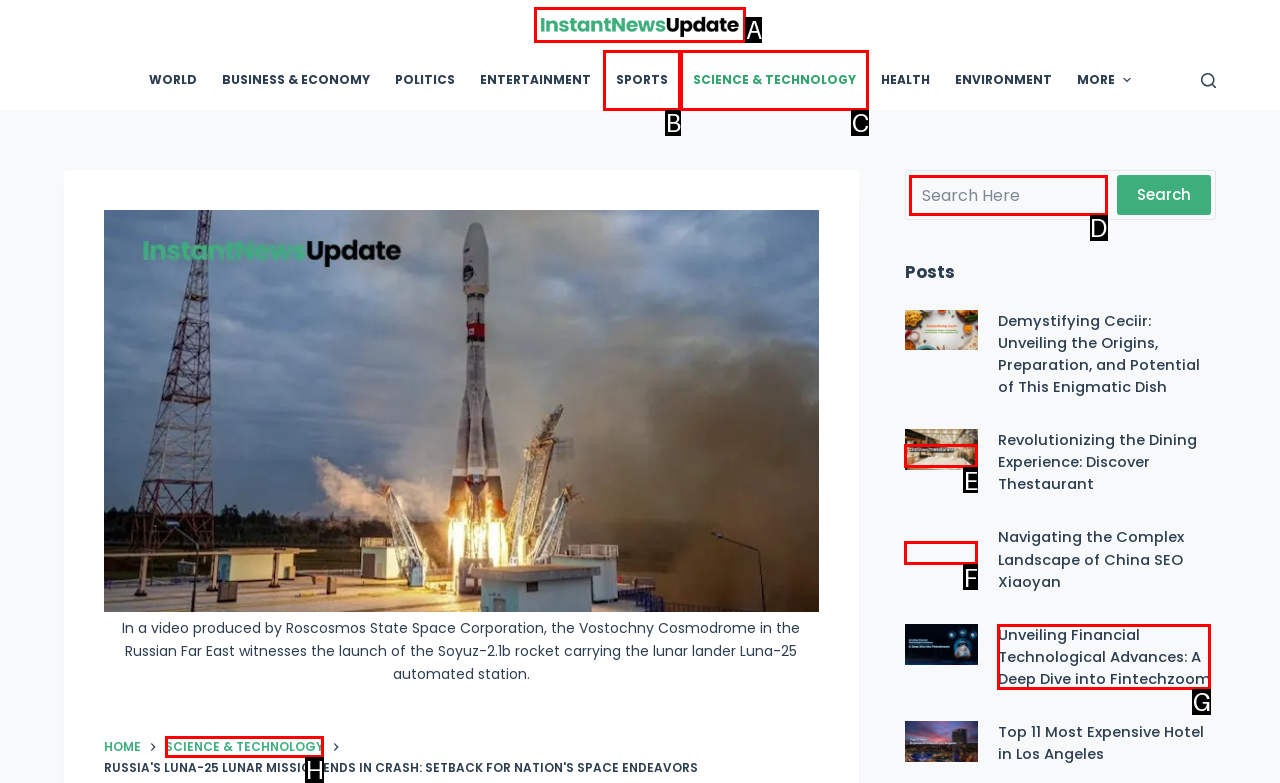Identify the letter of the UI element you should interact with to perform the task: Explore the Science & Technology section
Reply with the appropriate letter of the option.

H